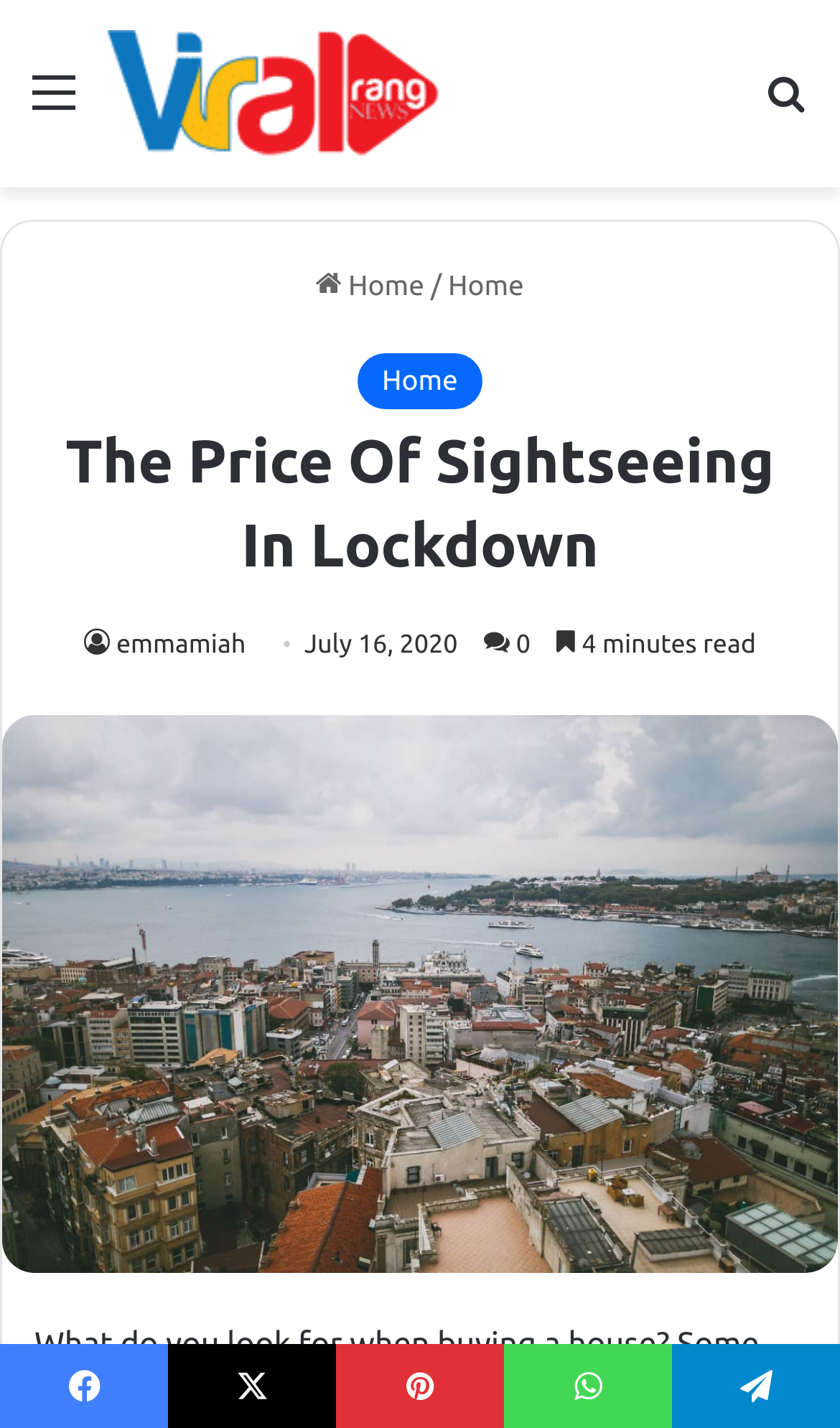Please answer the following question using a single word or phrase: 
What is the name of the website?

Viral Rang